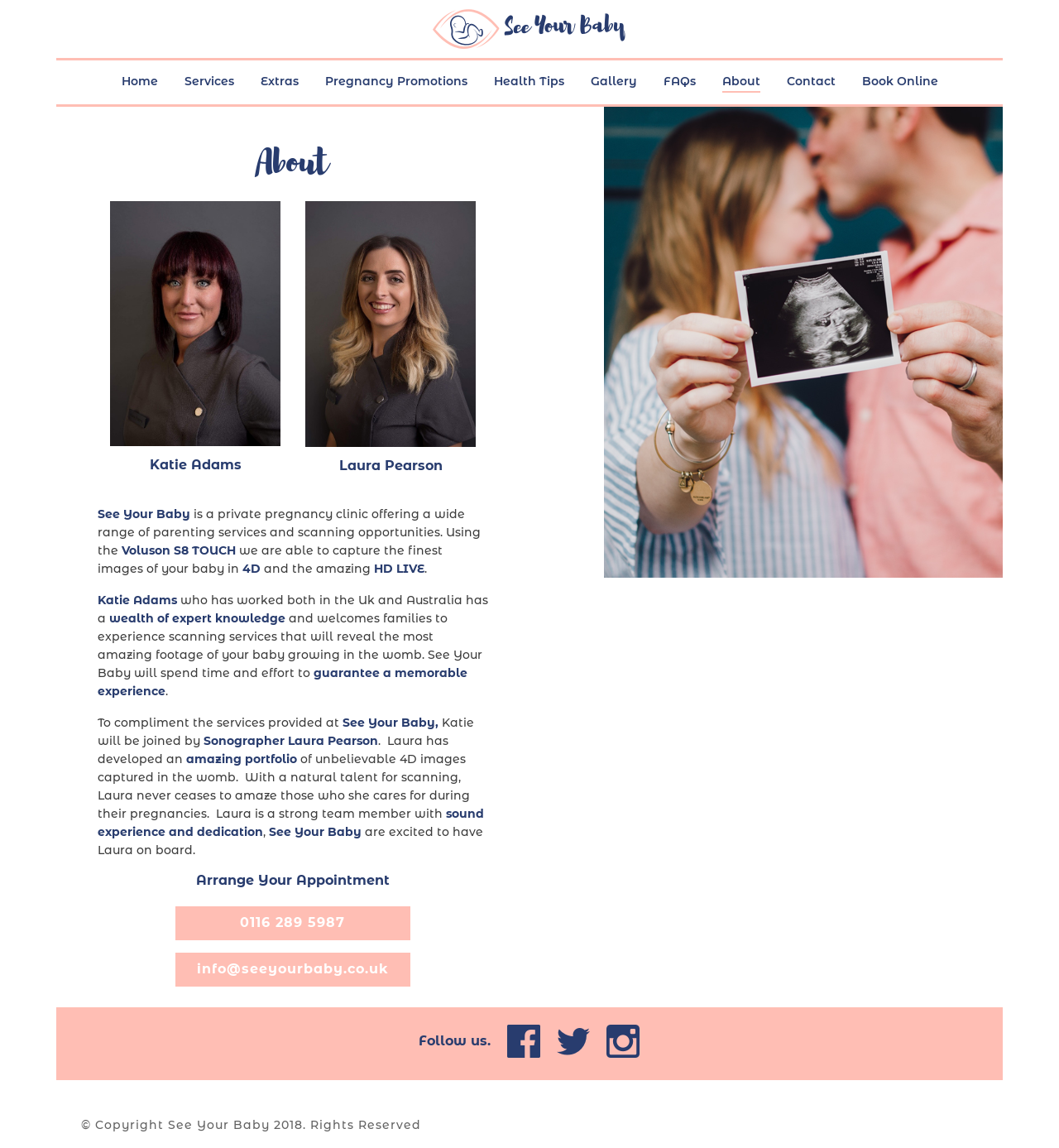What type of clinic is See Your Baby?
Can you give a detailed and elaborate answer to the question?

Based on the webpage content, See Your Baby is a private pregnancy clinic offering a wide range of parenting services and scanning opportunities.